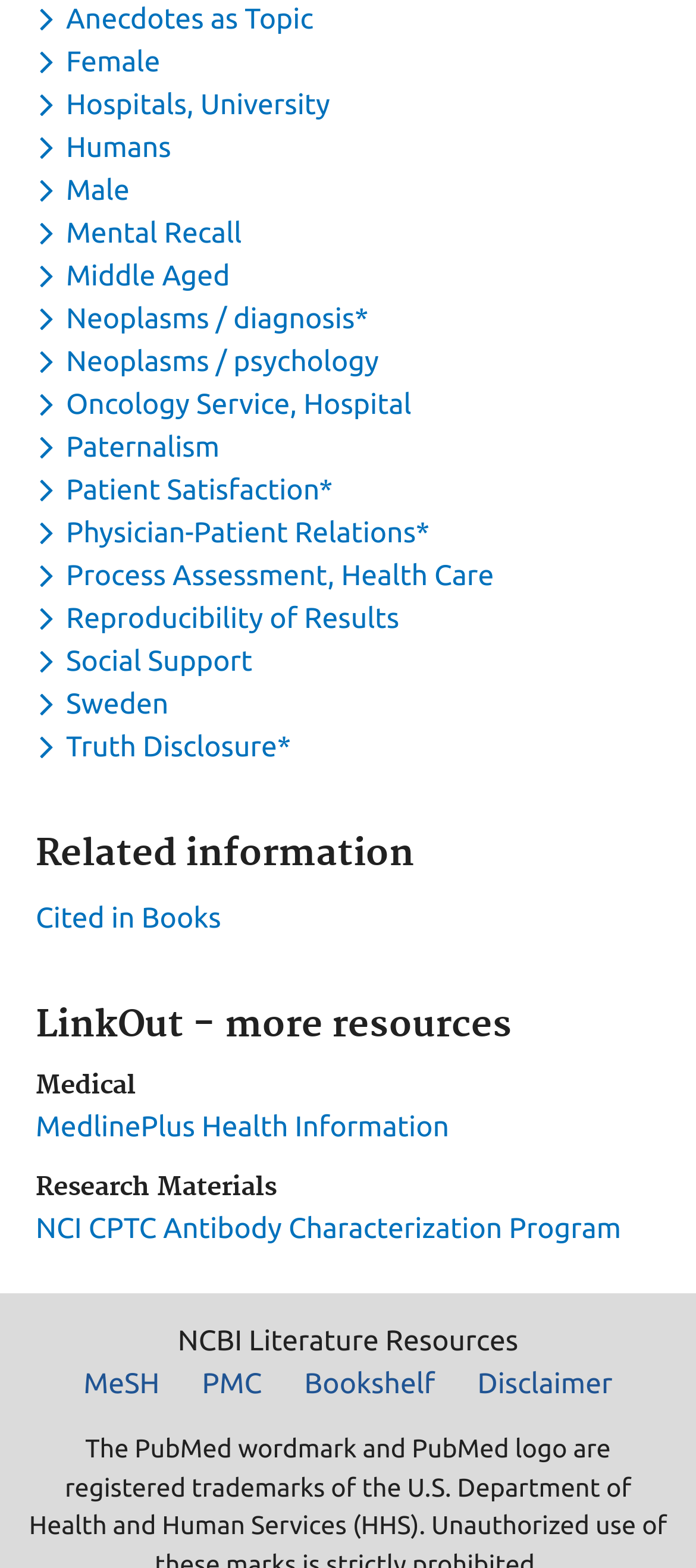Using the information shown in the image, answer the question with as much detail as possible: What is the last link at the bottom of the webpage?

The last link at the bottom of the webpage is located at the bottom right, and its text is 'Disclaimer'. This suggests that it is a link to a disclaimer page or section.